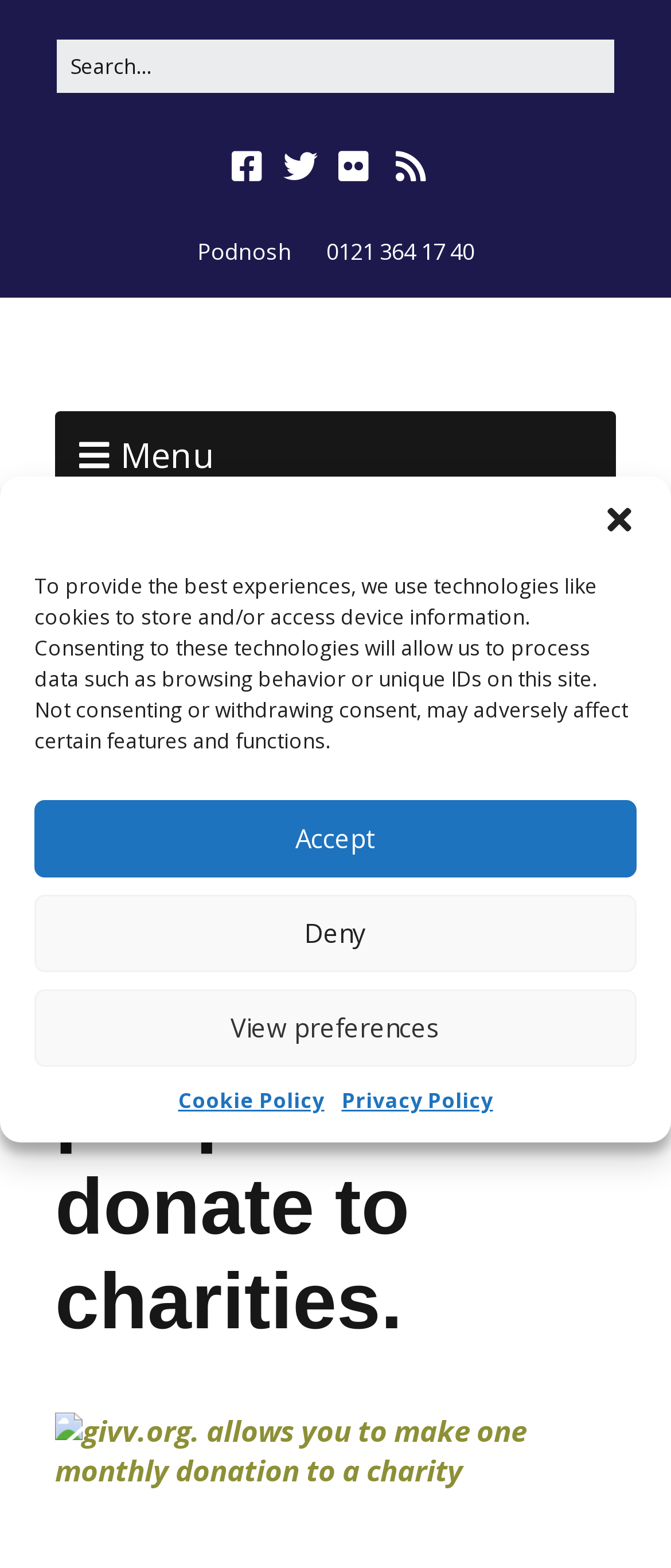Find the bounding box coordinates of the clickable region needed to perform the following instruction: "Open the menu". The coordinates should be provided as four float numbers between 0 and 1, i.e., [left, top, right, bottom].

[0.082, 0.262, 0.918, 0.319]